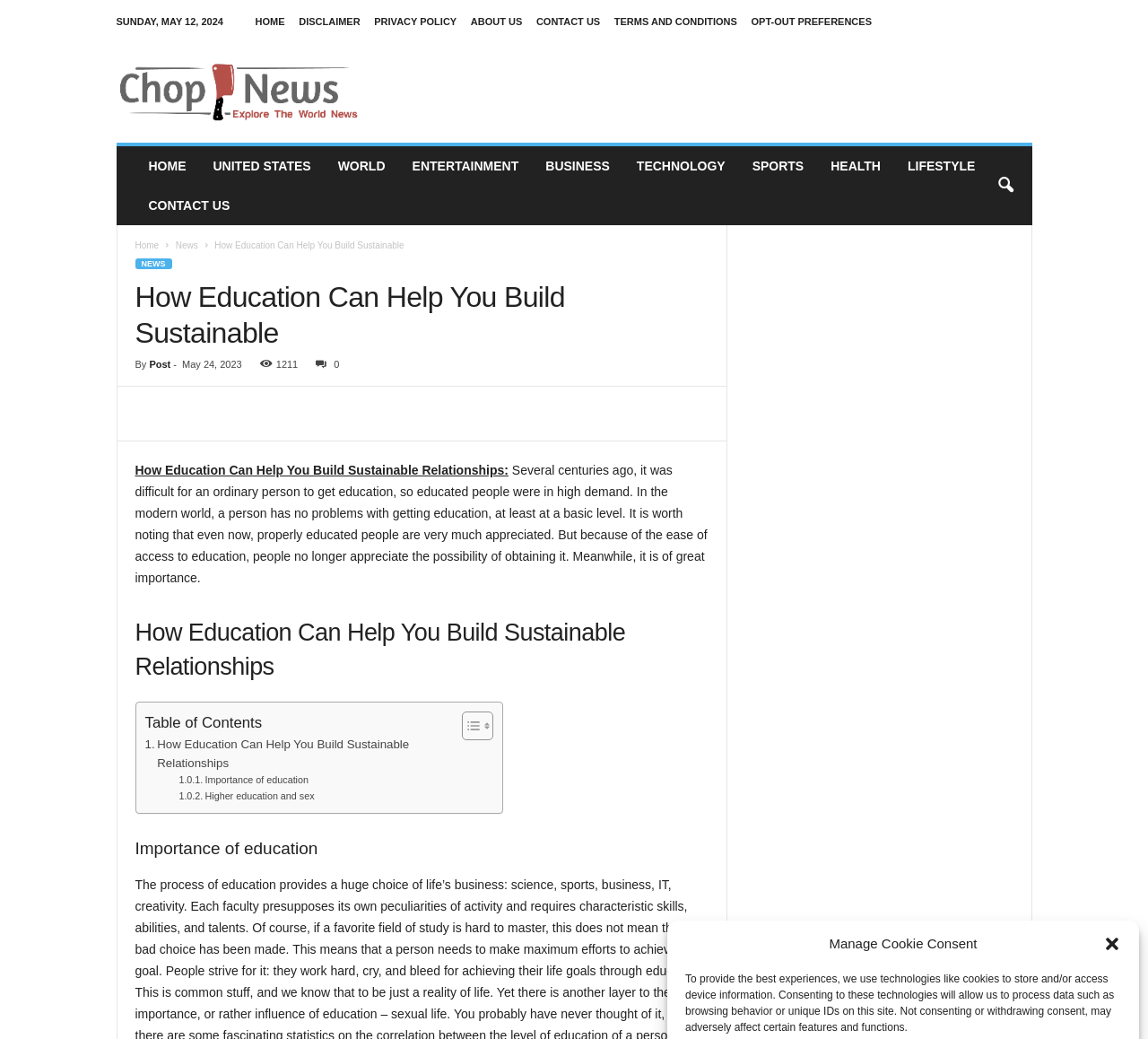Explain the features and main sections of the webpage comprehensively.

This webpage appears to be a news article or blog post from Chop News, with the title "How Education Can Help You Build Sustainable Relationships". At the top of the page, there is a button to close a dialog box, and a static text notification about the use of cookies and device information.

Below the notification, there is a header section with the date "SUNDAY, MAY 12, 2024" and a series of links to different sections of the website, including "HOME", "DISCLAIMER", "PRIVACY POLICY", and others.

The main content of the page is divided into two columns. The left column has a series of links to different news categories, such as "UNITED STATES", "WORLD", "ENTERTAINMENT", and others. There is also a search icon button at the bottom of this column.

The right column contains the main article content. The article title "How Education Can Help You Build Sustainable Relationships" is displayed prominently, followed by the author's name and the date "May 24, 2023". The article text is divided into several sections, including an introduction, a table of contents, and several subheadings such as "Importance of education" and "Higher education and sex".

Throughout the article, there are several links to related content, as well as images and icons. At the bottom of the page, there is a complementary section with a series of links to other articles or content.